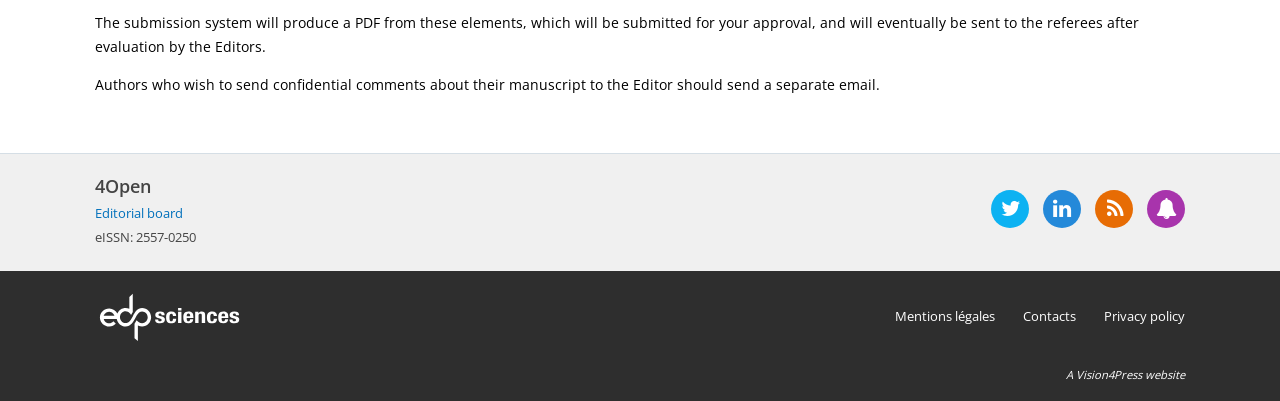Highlight the bounding box coordinates of the element that should be clicked to carry out the following instruction: "View editorial board". The coordinates must be given as four float numbers ranging from 0 to 1, i.e., [left, top, right, bottom].

[0.074, 0.569, 0.143, 0.614]